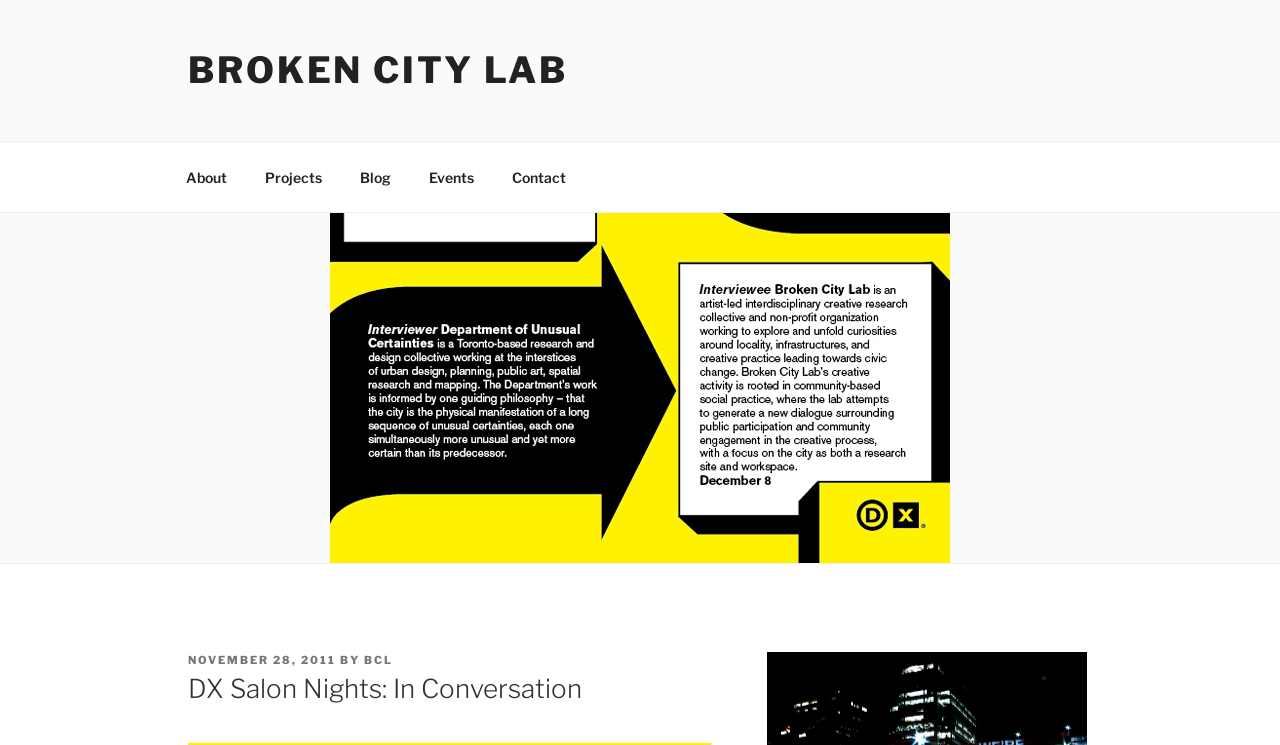How many links are in the header section?
Please craft a detailed and exhaustive response to the question.

I counted the number of links in the 'HeaderAsNonLandmark' element, which are 'NOVEMBER 28, 2011', 'BCL', and 'BROKEN CITY LAB', so there are 3 links in the header section.